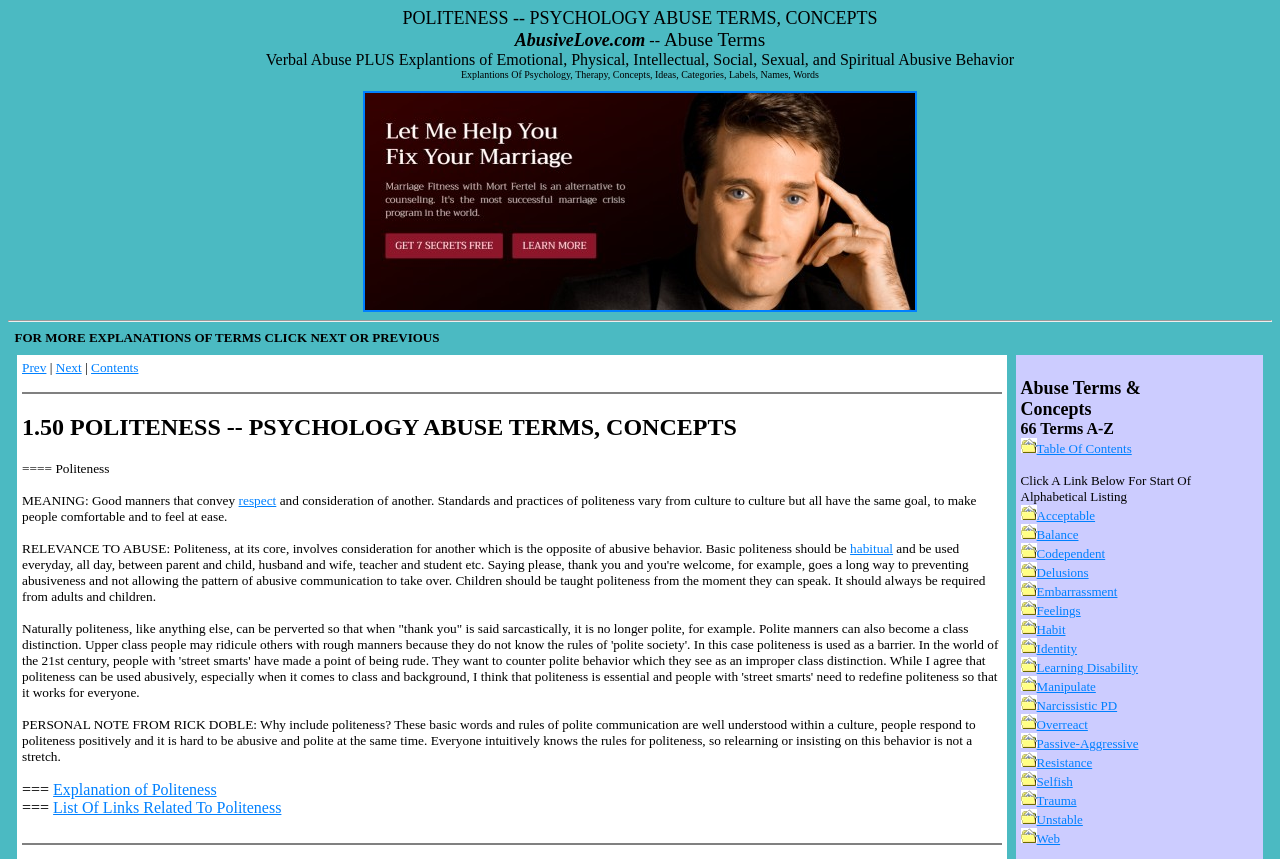What is the purpose of including politeness on this webpage?
Based on the screenshot, answer the question with a single word or phrase.

To show it is essential and can be redefined